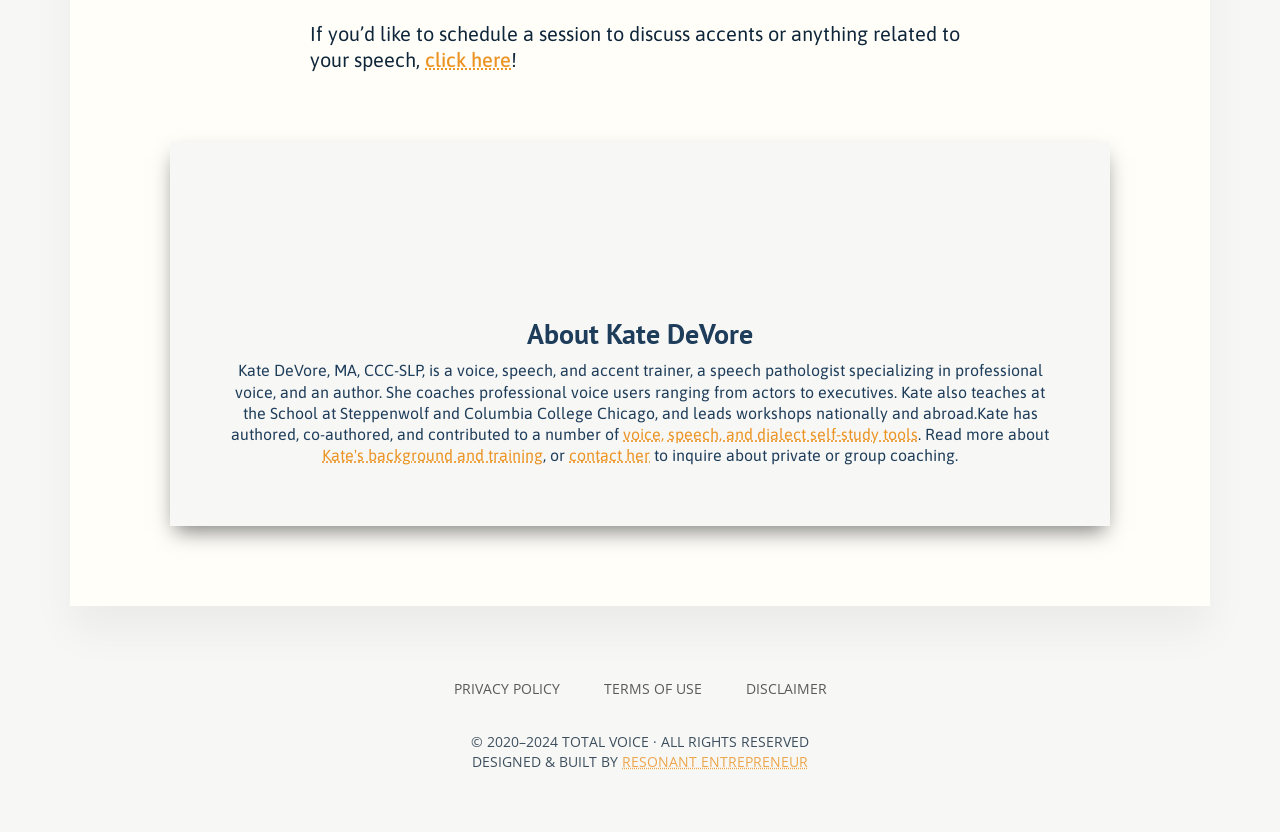Determine the bounding box for the described UI element: "click here".

[0.332, 0.058, 0.399, 0.085]